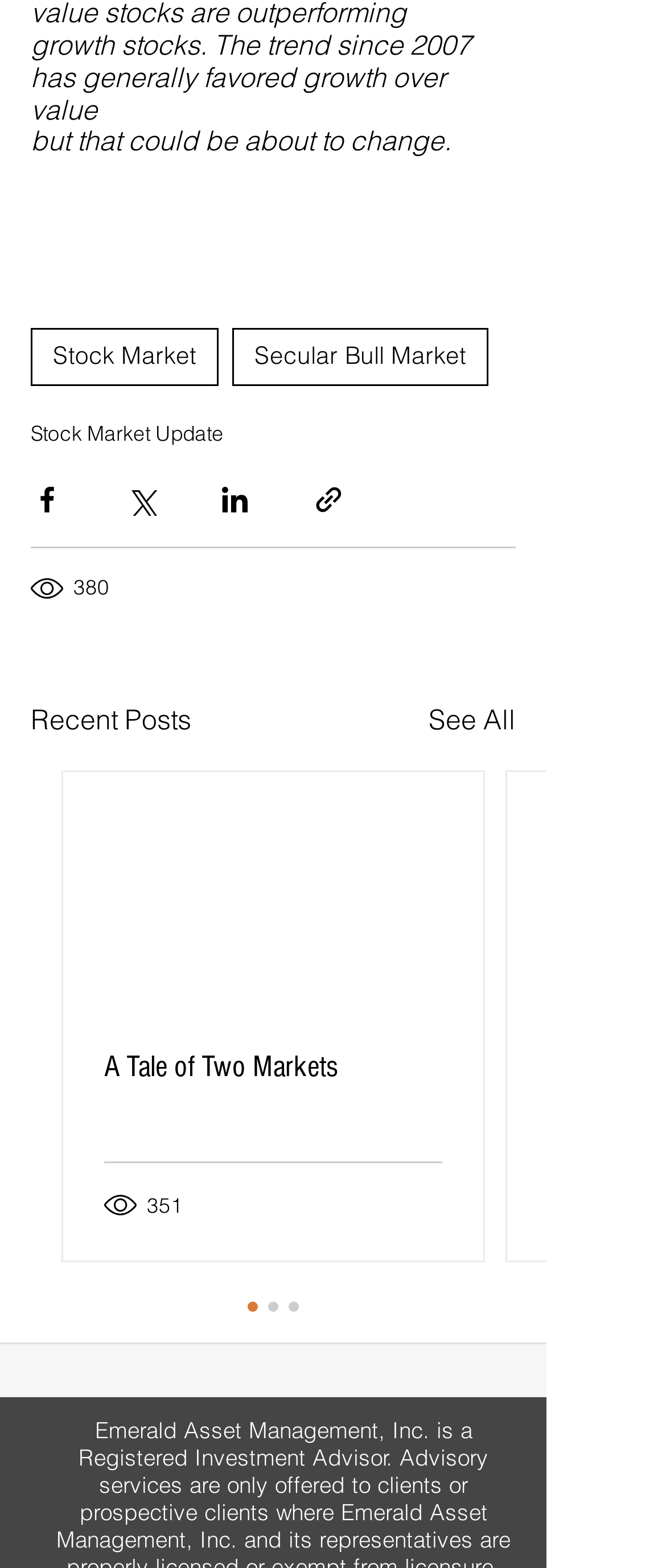Mark the bounding box of the element that matches the following description: "aria-label="Share via link"".

[0.469, 0.308, 0.518, 0.329]